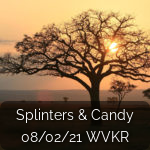Answer the question below in one word or phrase:
What is the theme of the associated post?

Artistic